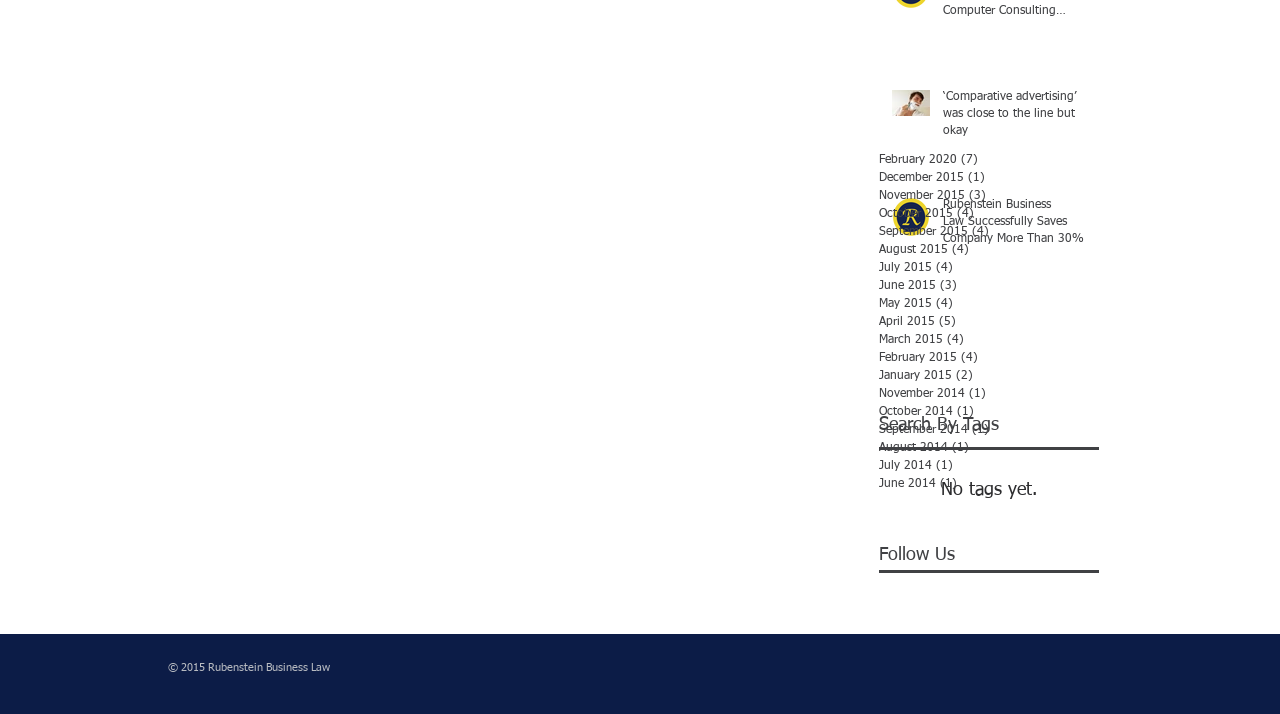Provide a brief response in the form of a single word or phrase:
What is the copyright year mentioned at the bottom of the webpage?

2015